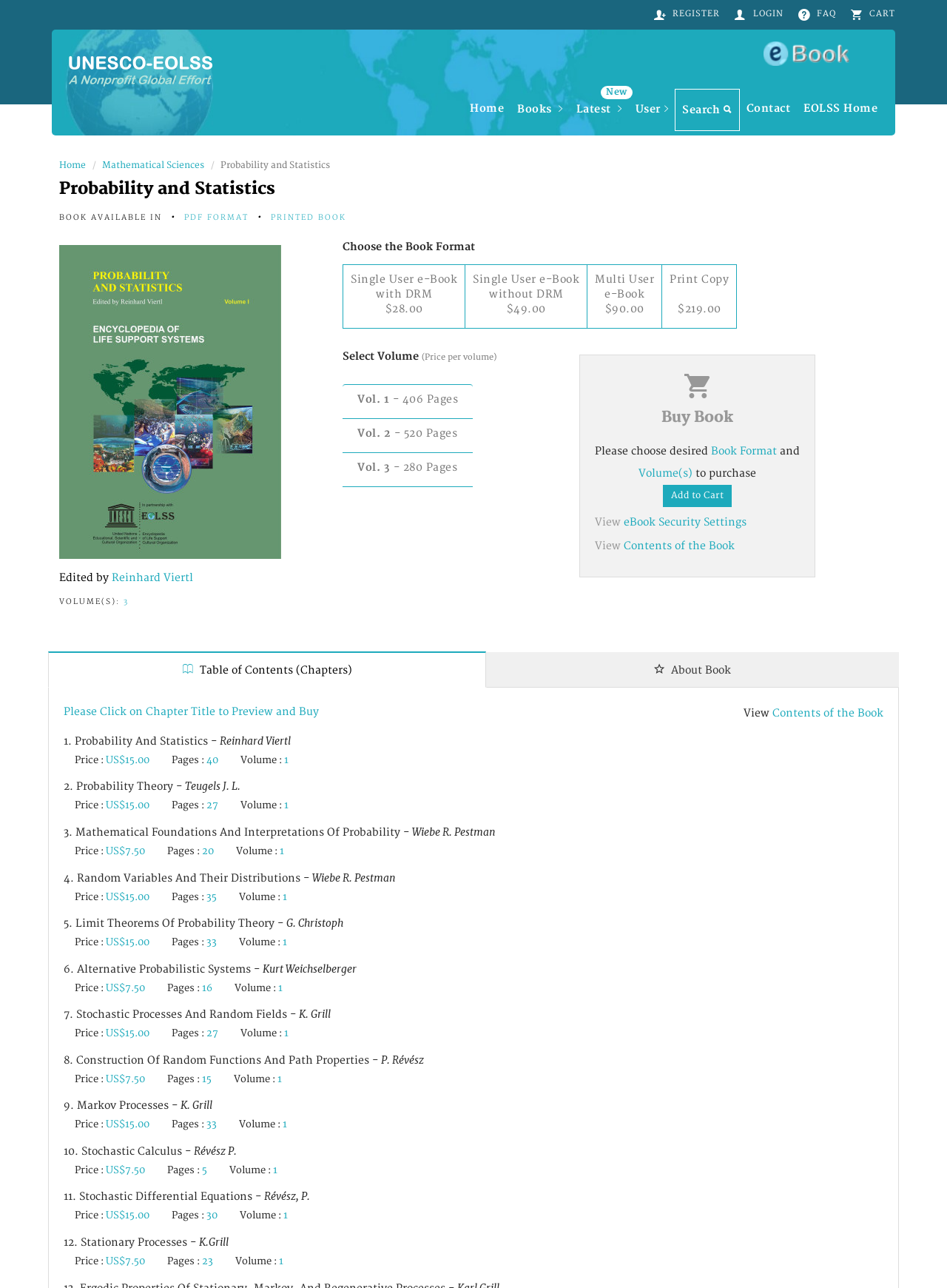Answer the question briefly using a single word or phrase: 
What formats are available for this book?

PDF, Printed Book